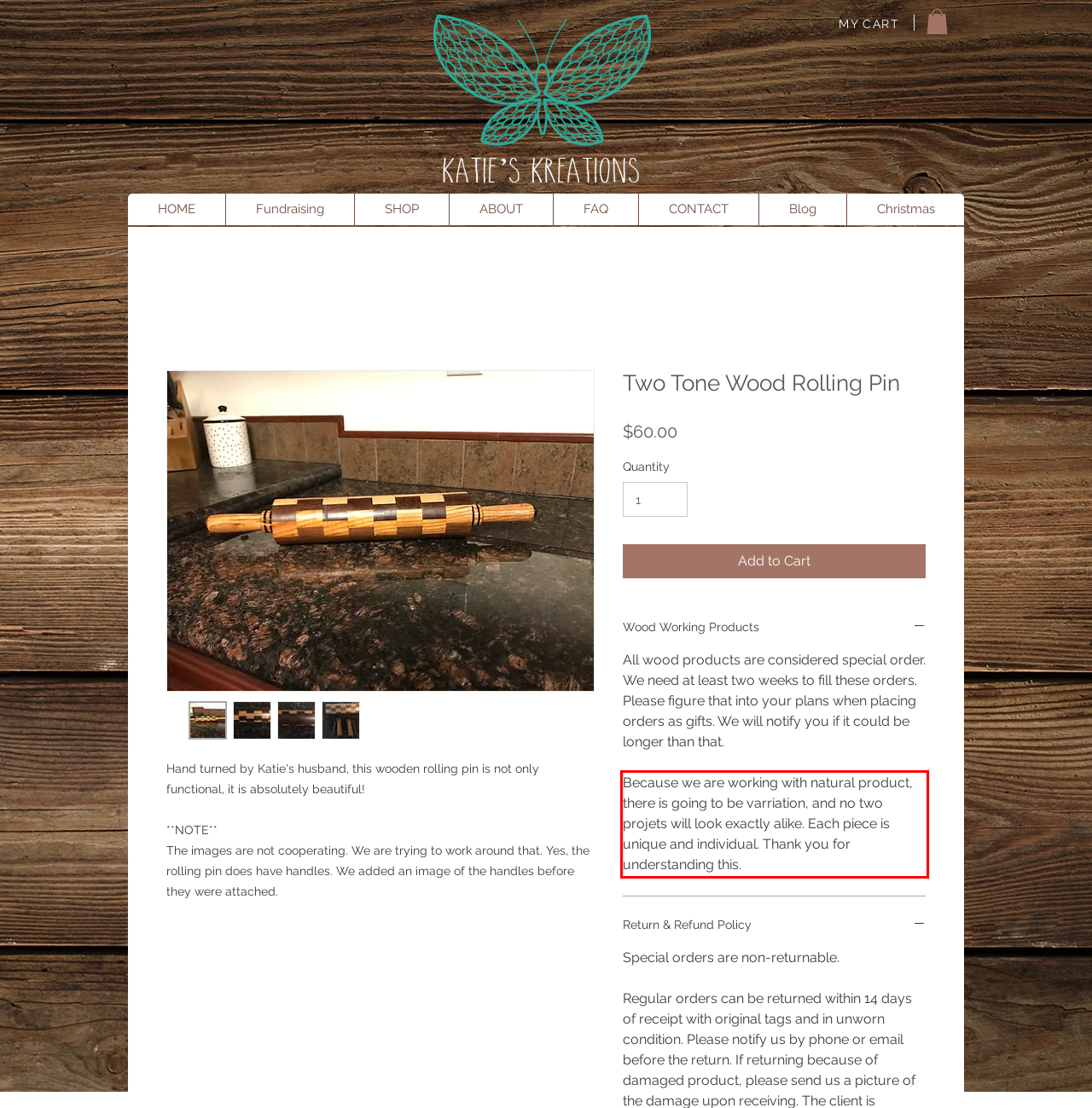Please identify and extract the text from the UI element that is surrounded by a red bounding box in the provided webpage screenshot.

Because we are working with natural product, there is going to be varriation, and no two projets will look exactly alike. Each piece is unique and individual. Thank you for understanding this.